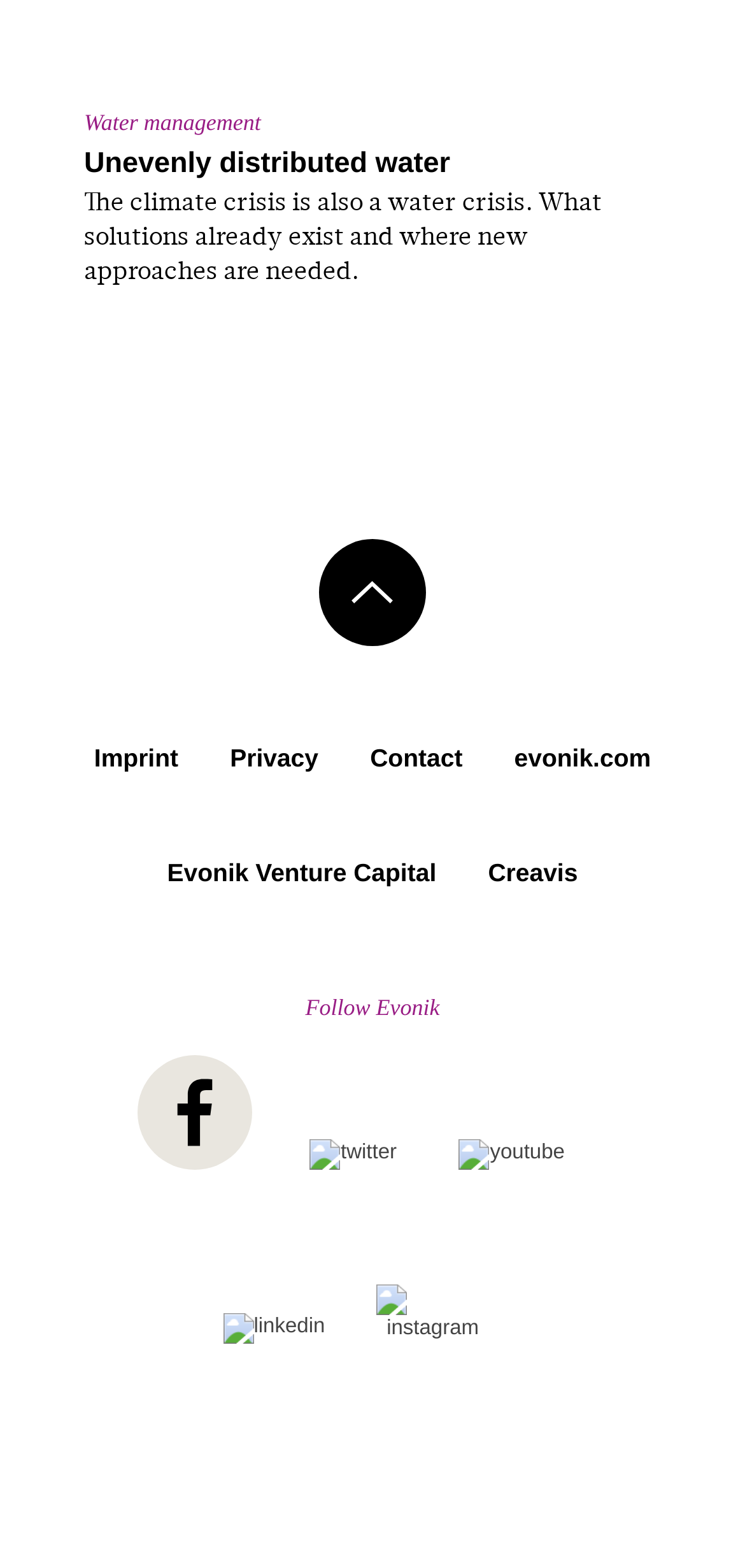Please find the bounding box coordinates for the clickable element needed to perform this instruction: "Read about water management".

[0.0, 0.014, 1.0, 0.035]